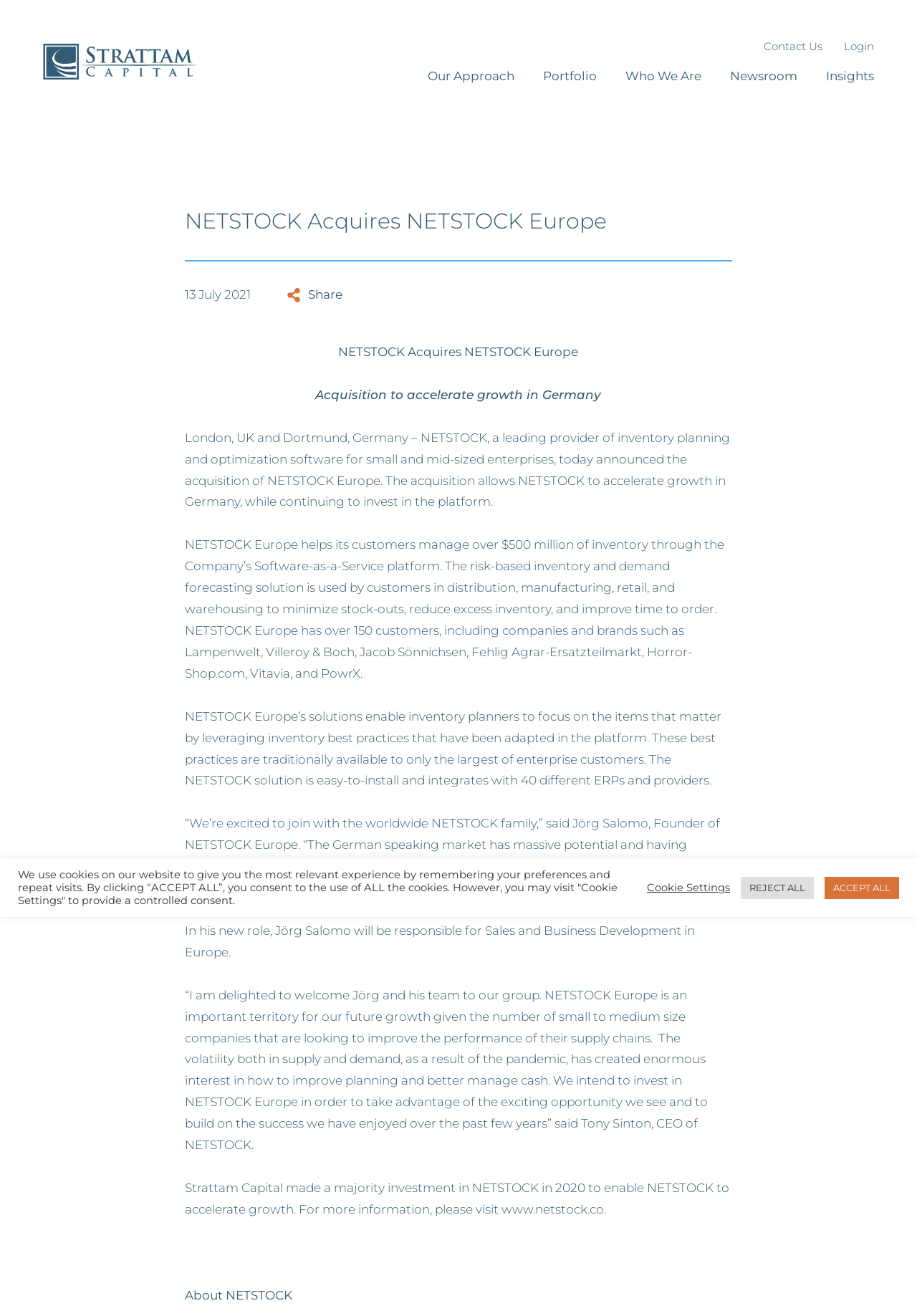Kindly determine the bounding box coordinates of the area that needs to be clicked to fulfill this instruction: "Go to the Newsroom page".

[0.796, 0.05, 0.87, 0.066]